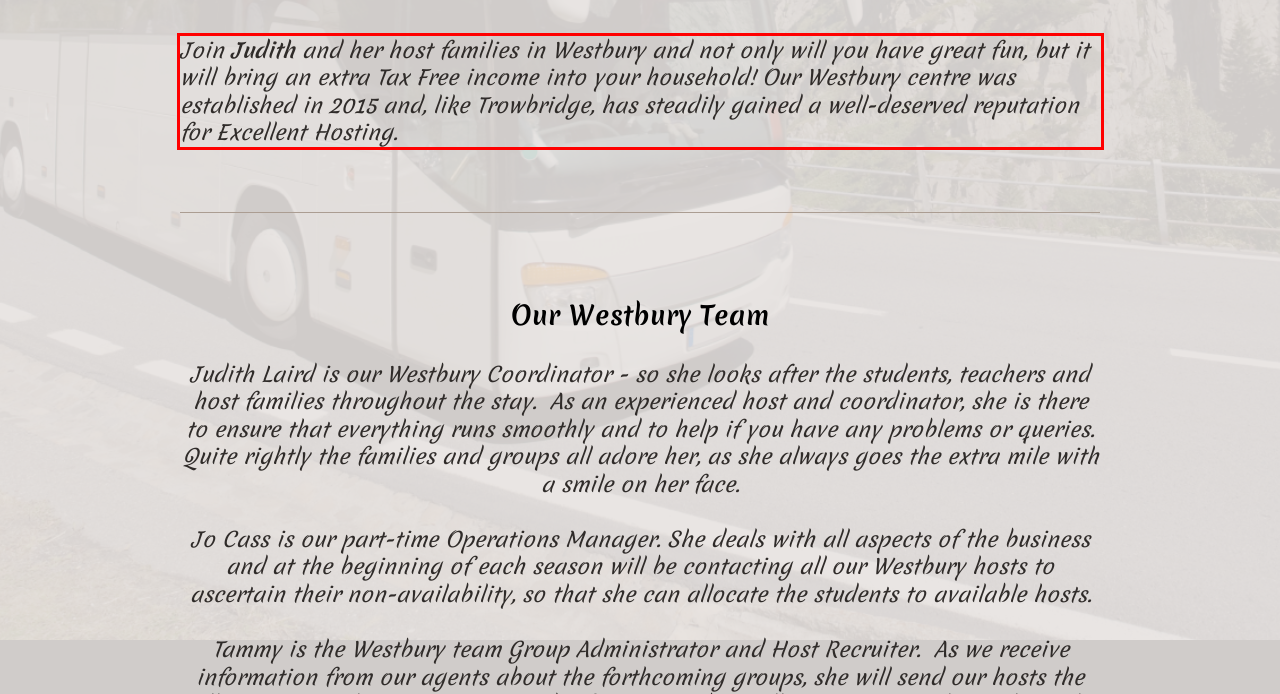Observe the screenshot of the webpage that includes a red rectangle bounding box. Conduct OCR on the content inside this red bounding box and generate the text.

Join Judith and her host families in Westbury and not only will you have great fun, but it will bring an extra Tax Free income into your household! Our Westbury centre was established in 2015 and, like Trowbridge, has steadily gained a well-deserved reputation for Excellent Hosting.